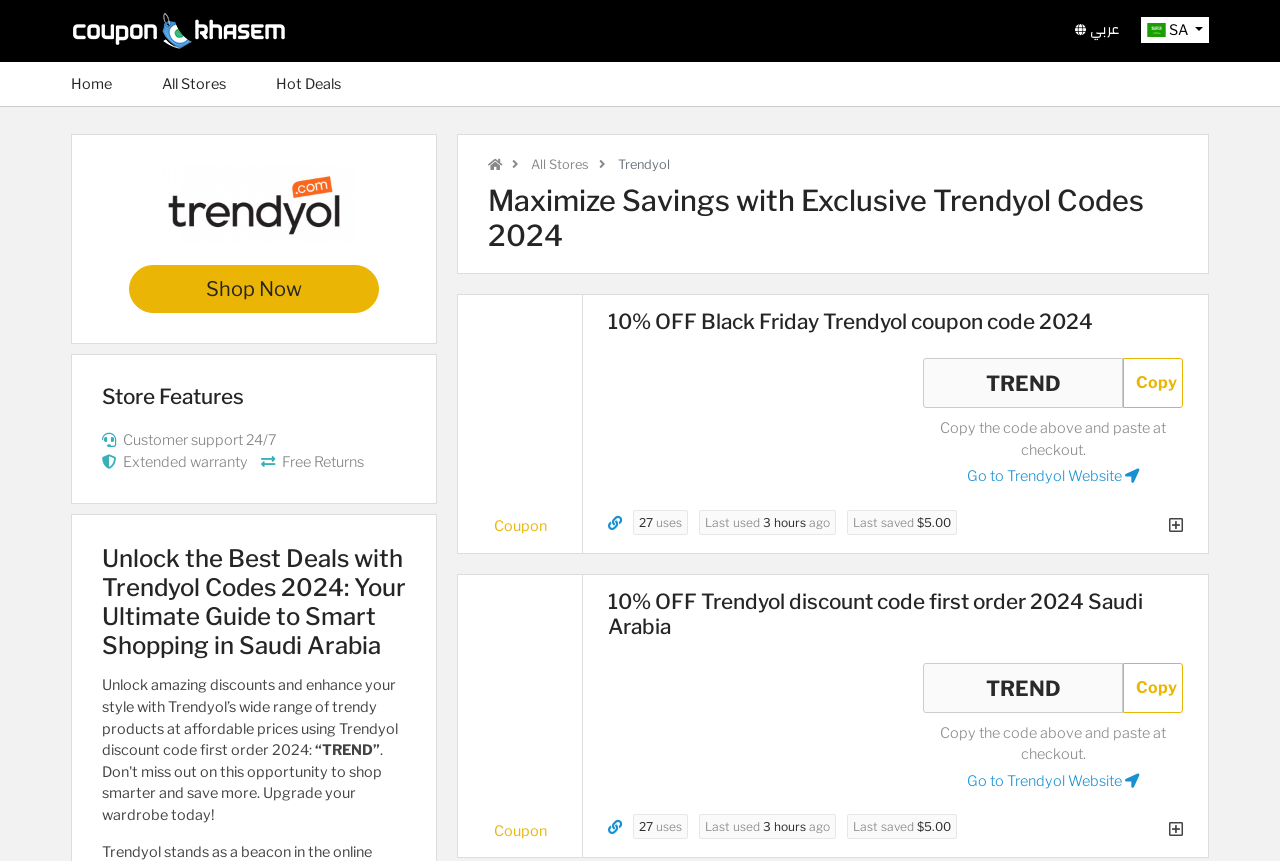Please answer the following query using a single word or phrase: 
How many times was the coupon used?

27